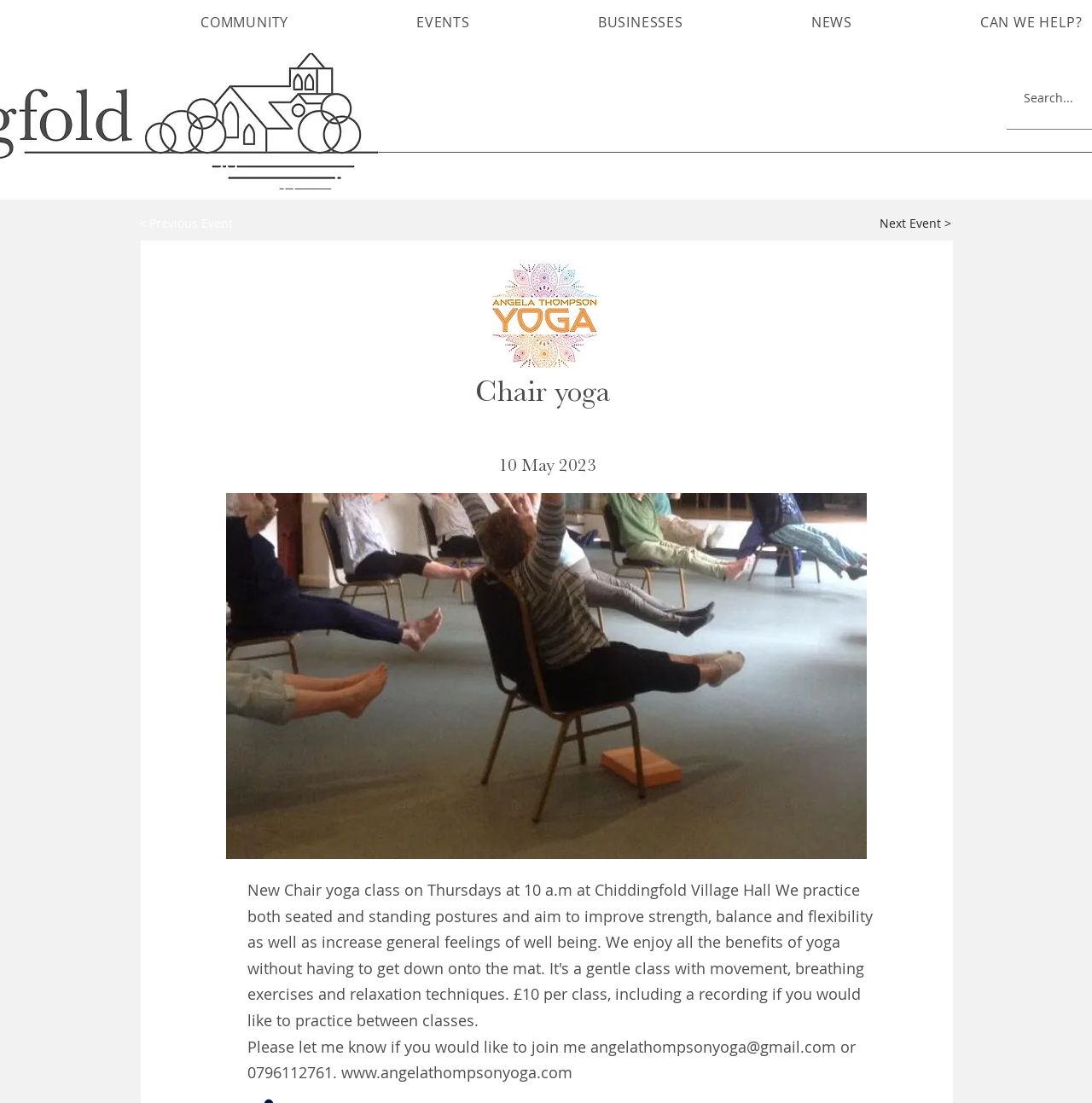Refer to the screenshot and answer the following question in detail:
How can I contact the instructor?

The contact information of the instructor can be found at the bottom of the page, where it says 'Please let me know if you would like to join me' and provides an email address and a phone number.